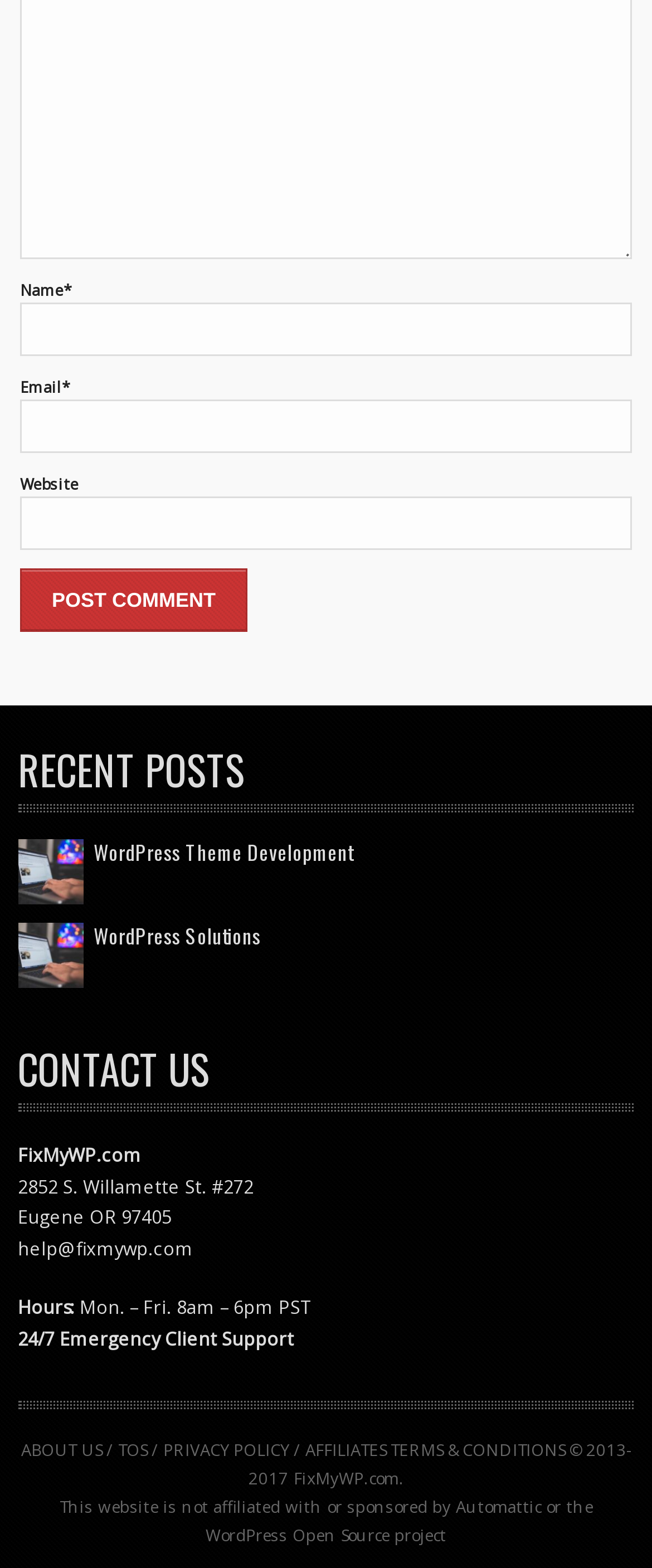Please provide the bounding box coordinates for the element that needs to be clicked to perform the following instruction: "Enter your name". The coordinates should be given as four float numbers between 0 and 1, i.e., [left, top, right, bottom].

[0.031, 0.193, 0.969, 0.227]